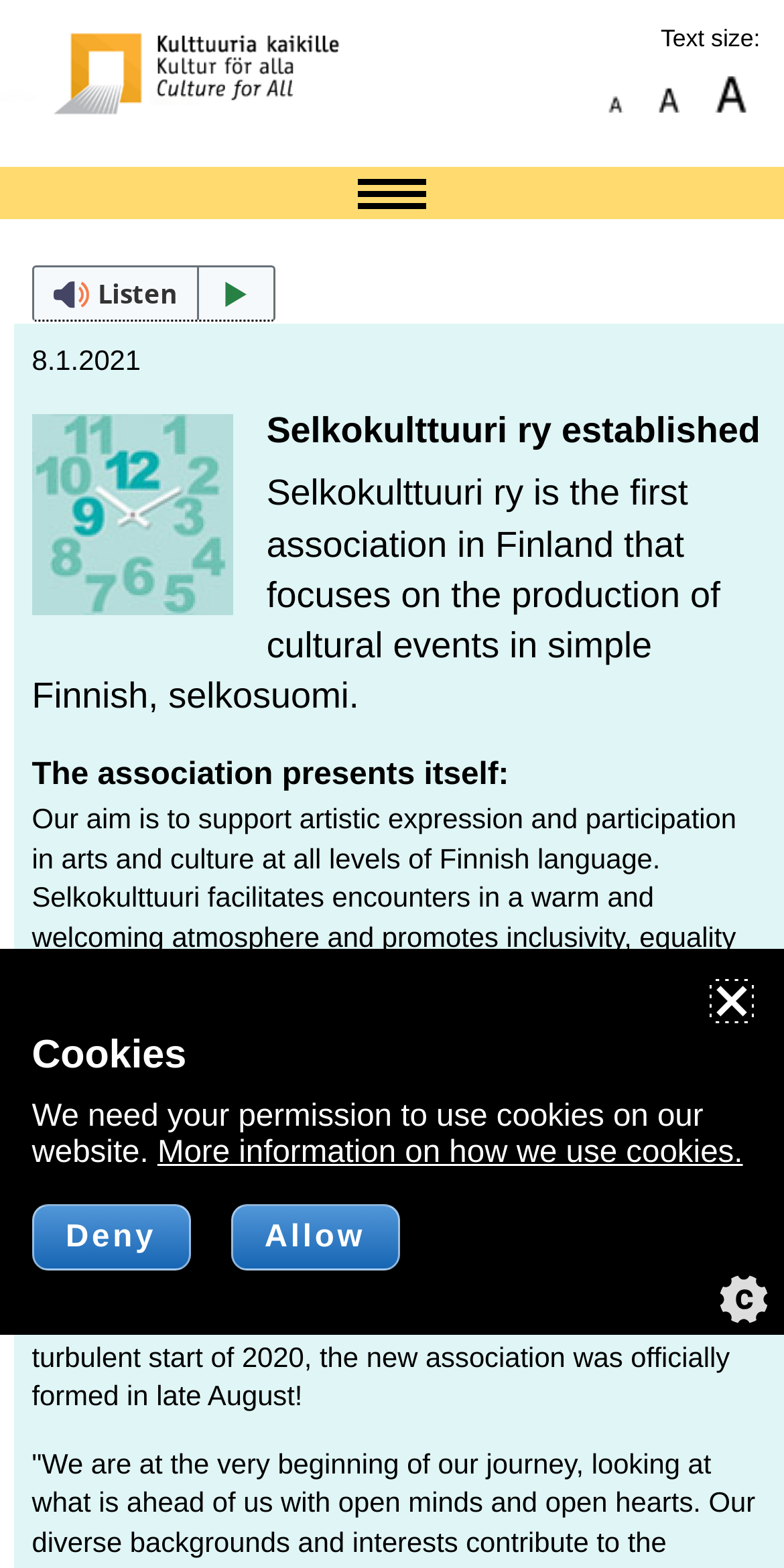Please give the bounding box coordinates of the area that should be clicked to fulfill the following instruction: "Increase text size". The coordinates should be in the format of four float numbers from 0 to 1, i.e., [left, top, right, bottom].

[0.911, 0.048, 0.954, 0.077]